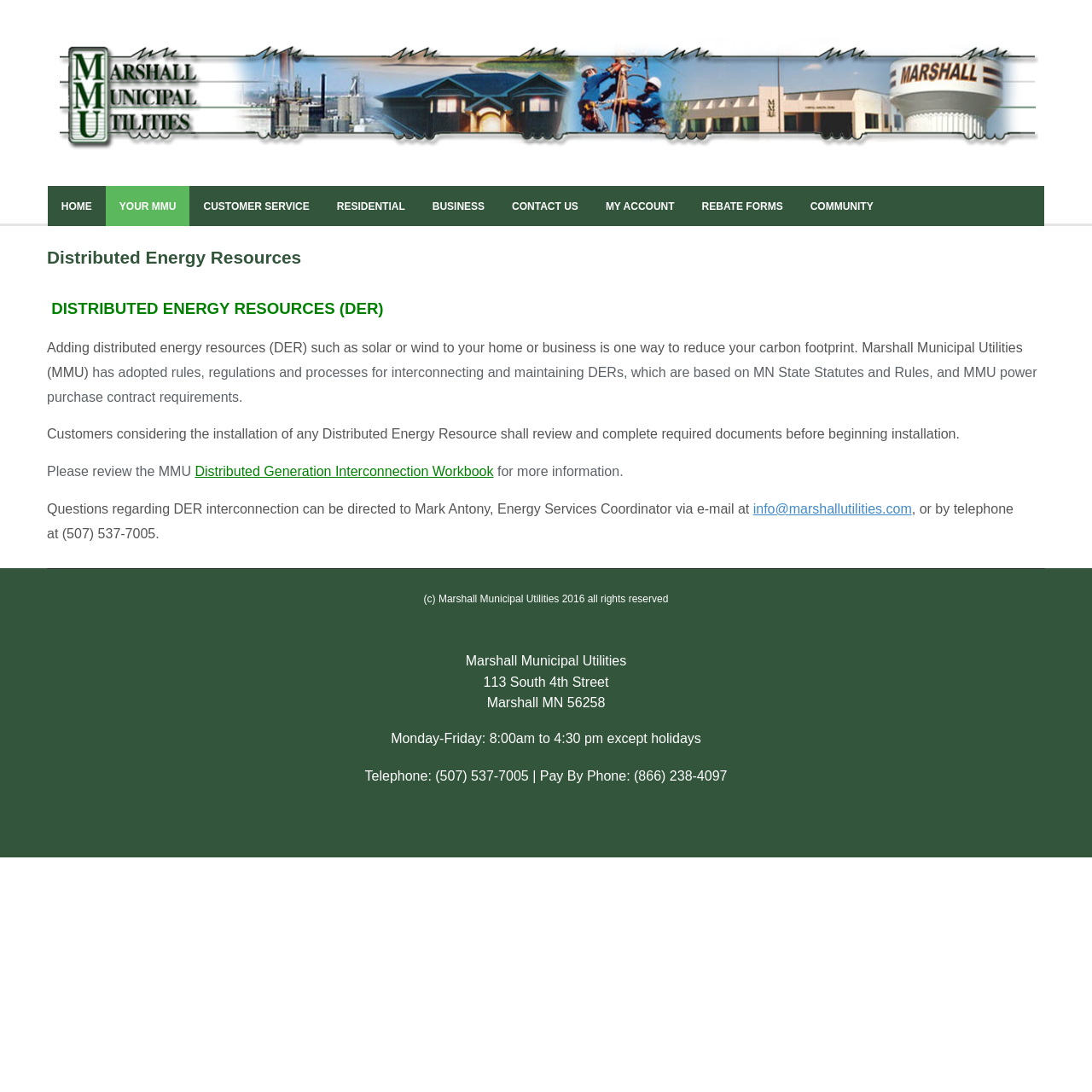Highlight the bounding box of the UI element that corresponds to this description: "Distributed Generation Interconnection Workbook".

[0.178, 0.425, 0.455, 0.438]